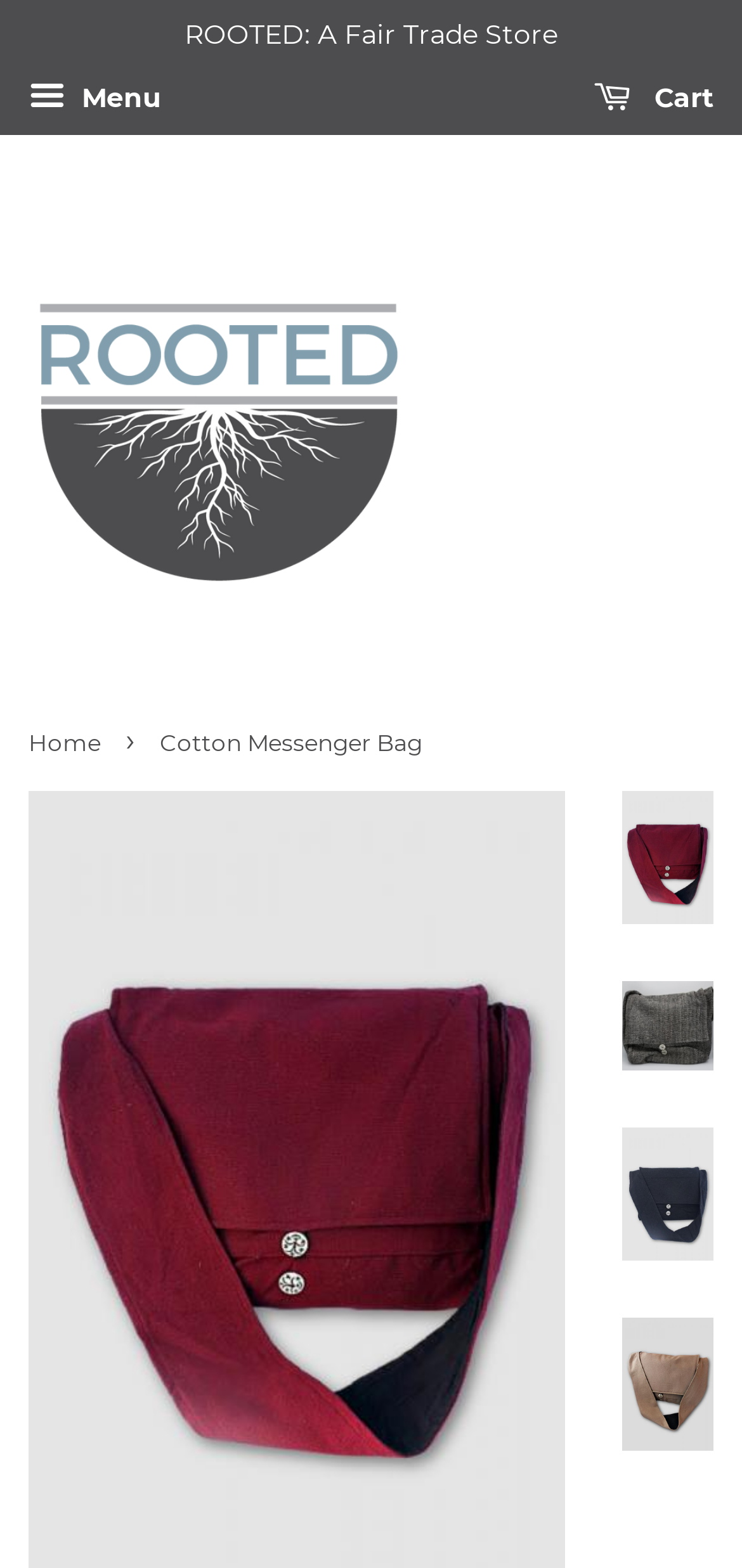Ascertain the bounding box coordinates for the UI element detailed here: "Cart 0". The coordinates should be provided as [left, top, right, bottom] with each value being a float between 0 and 1.

[0.8, 0.043, 0.962, 0.084]